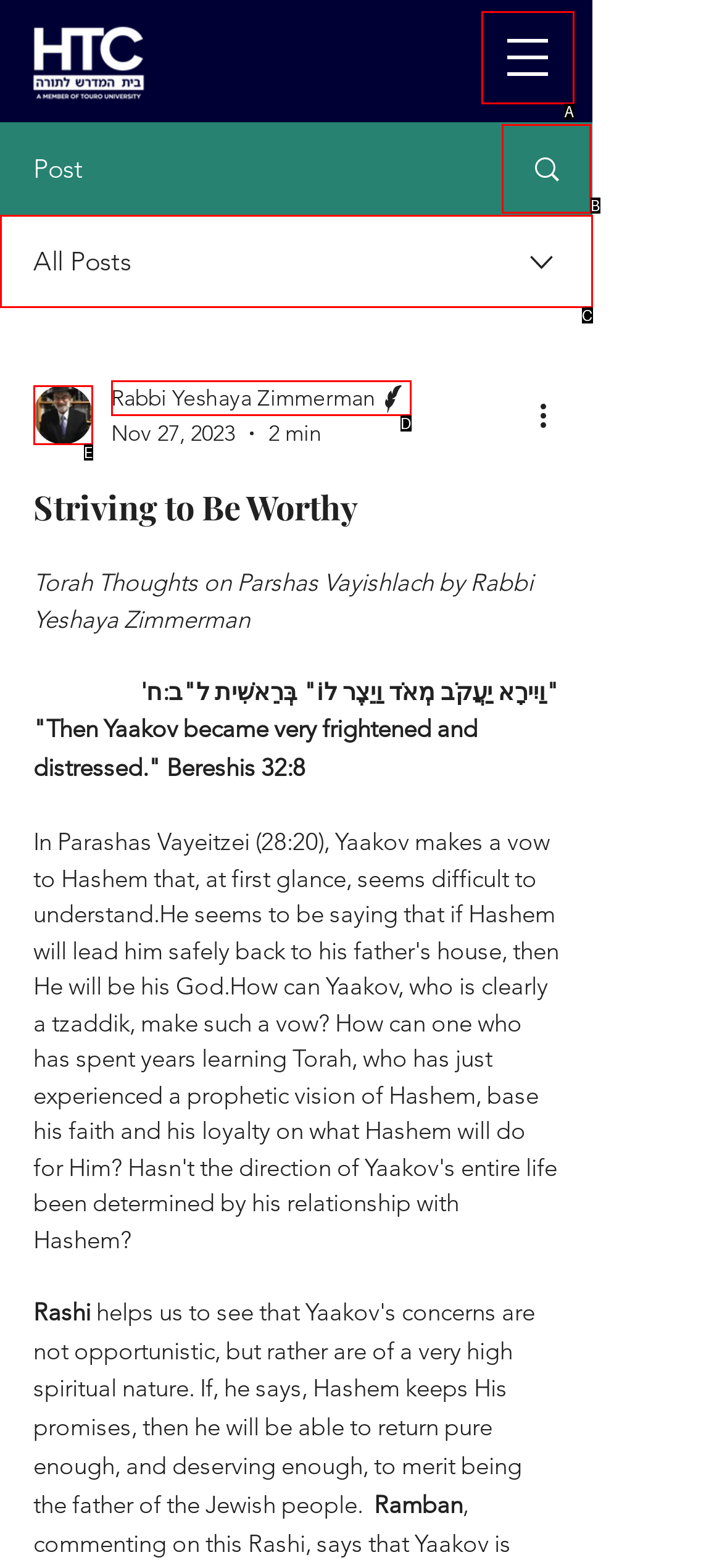Determine which option fits the following description: parent_node: Rabbi Yeshaya Zimmerman
Answer with the corresponding option's letter directly.

E